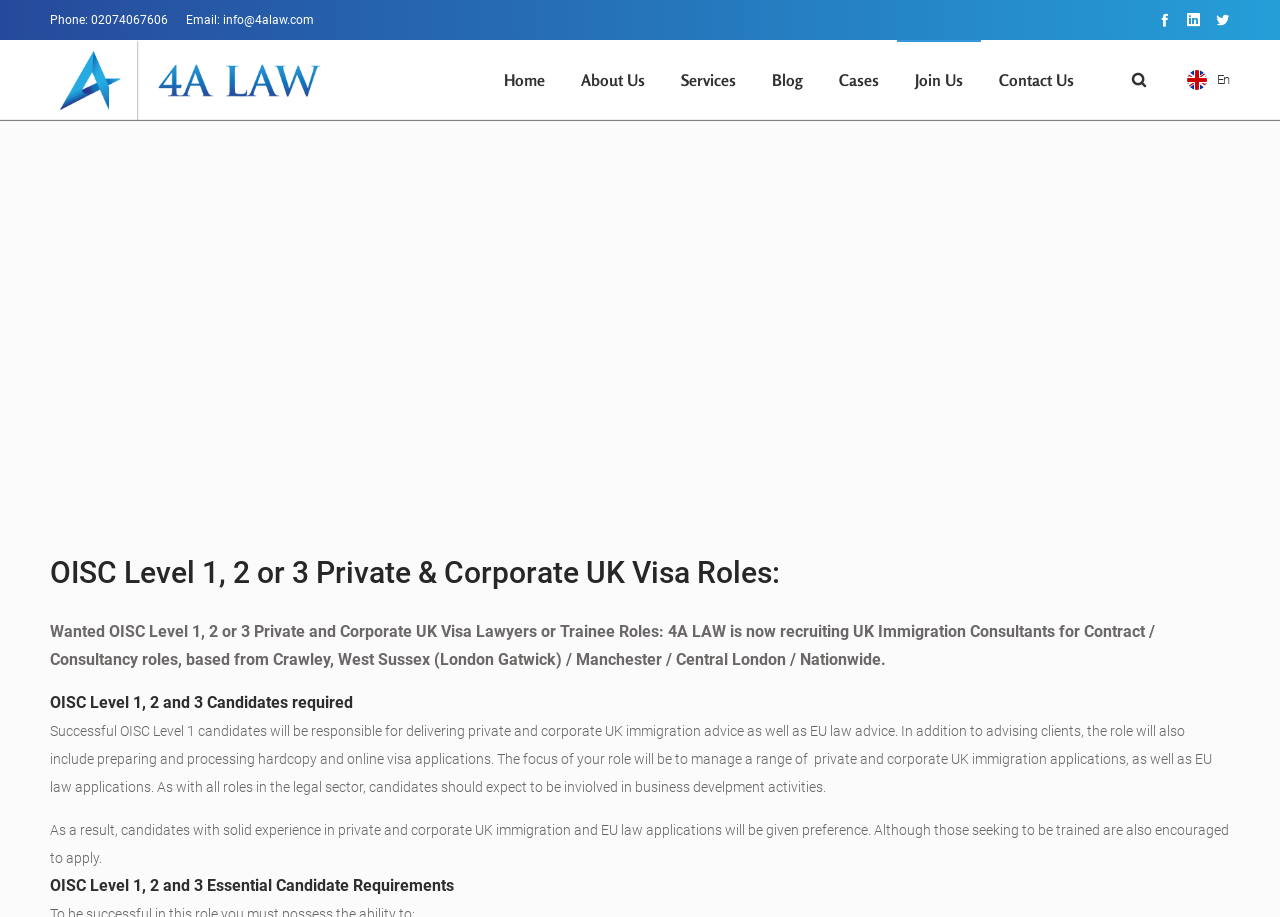Give a one-word or short phrase answer to this question: 
What type of roles is 4A LAW recruiting?

Private and Corporate UK Visa Lawyers or Trainee Roles